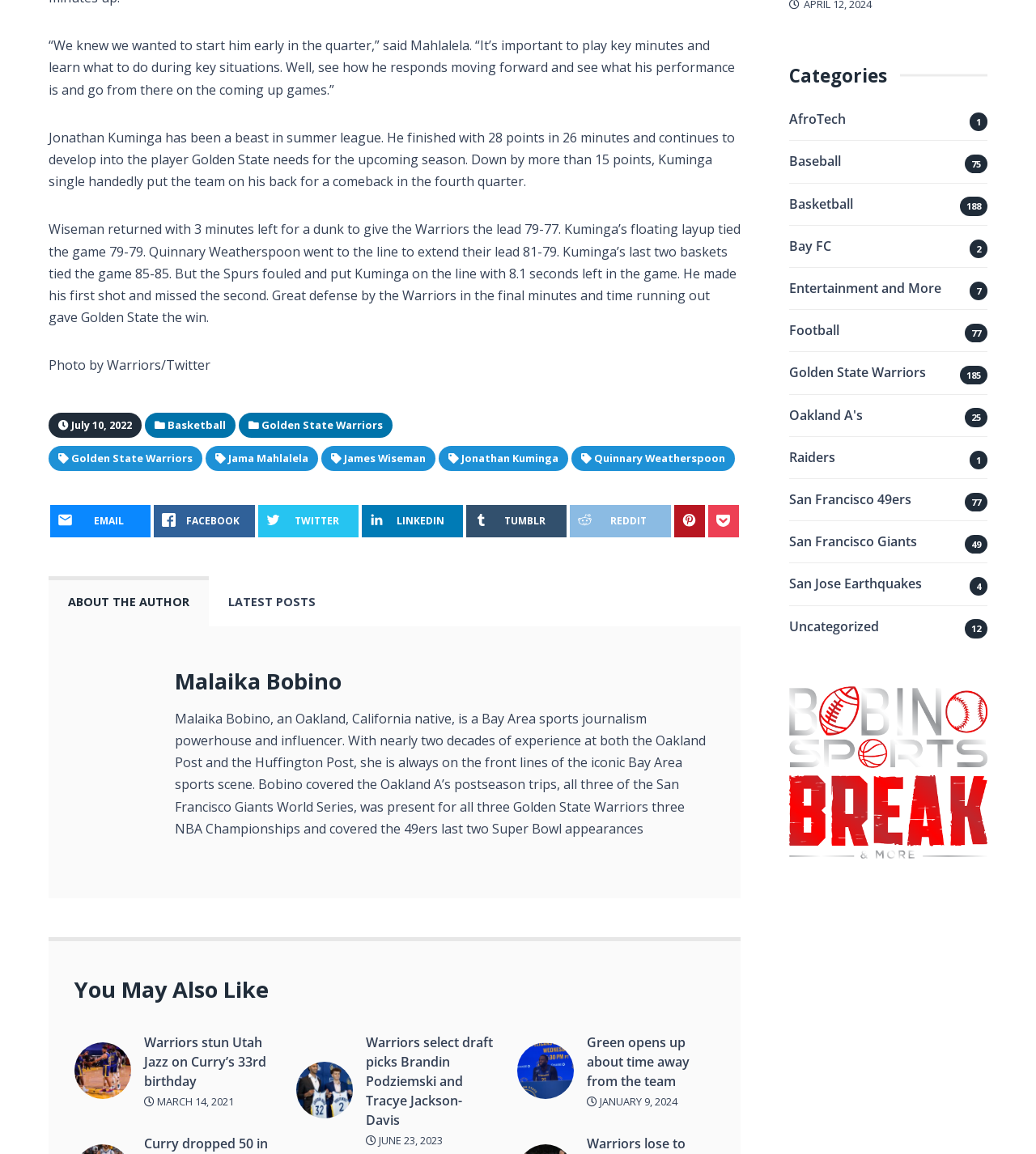Determine the coordinates of the bounding box for the clickable area needed to execute this instruction: "Click on the 'Basketball' category".

[0.762, 0.167, 0.953, 0.186]